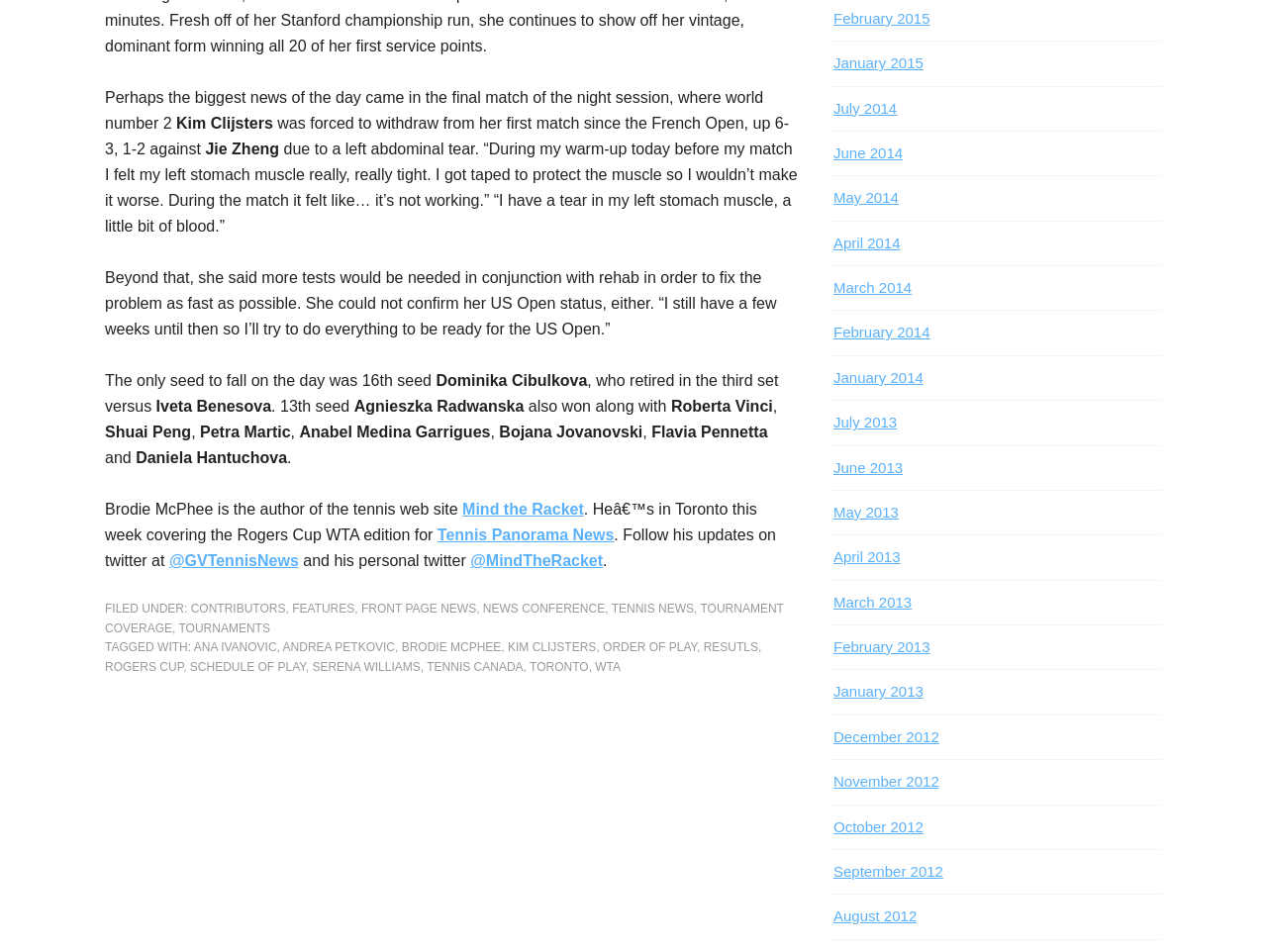What is the name of the tournament being covered?
Provide a well-explained and detailed answer to the question.

The answer can be found in the last paragraph of the article, where it is mentioned that 'He’s in Toronto this week covering the Rogers Cup WTA edition for Tennis Panorama News.'